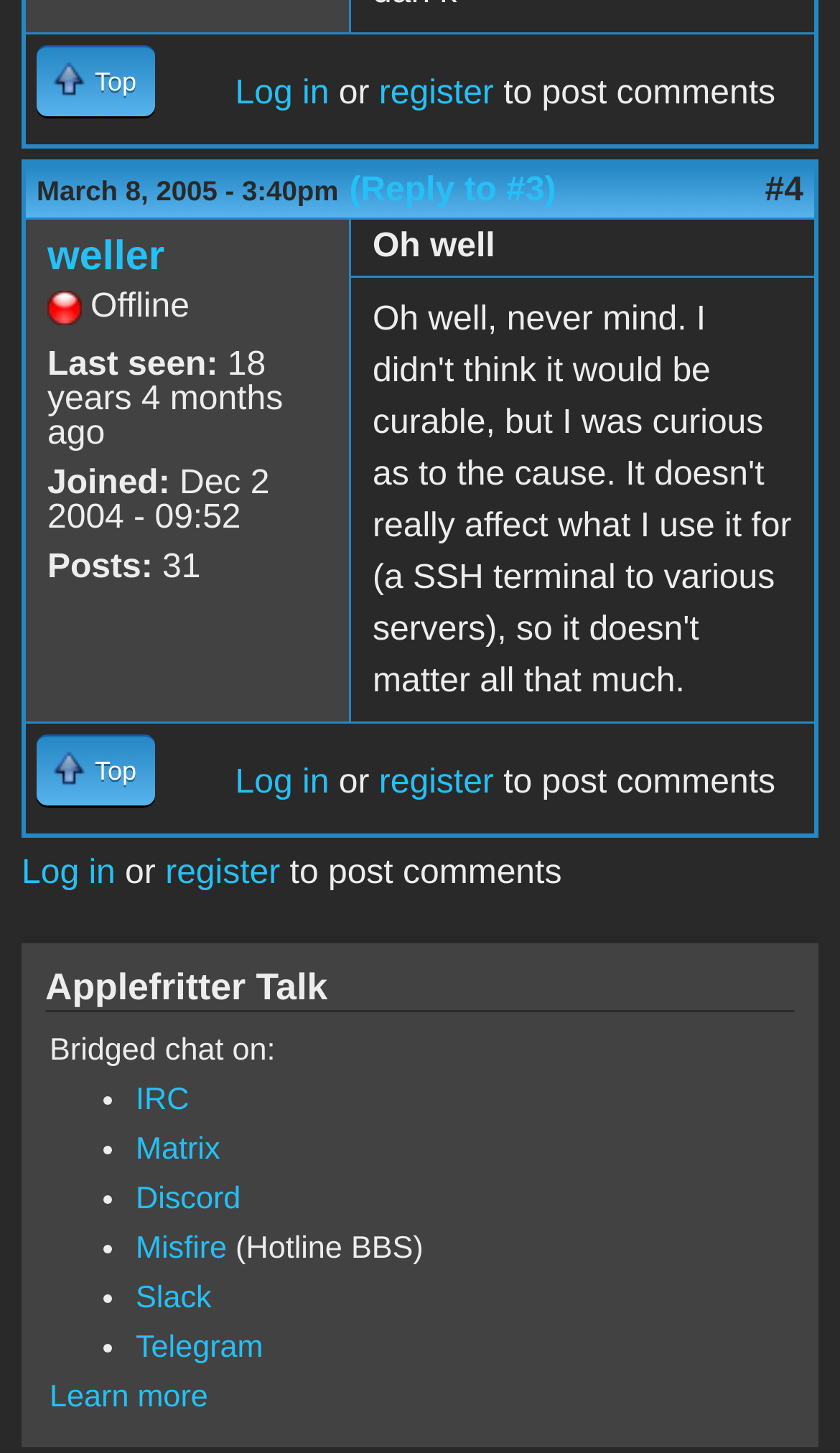Please reply to the following question with a single word or a short phrase:
What is the date the user joined?

Dec 2 2004 - 09:52